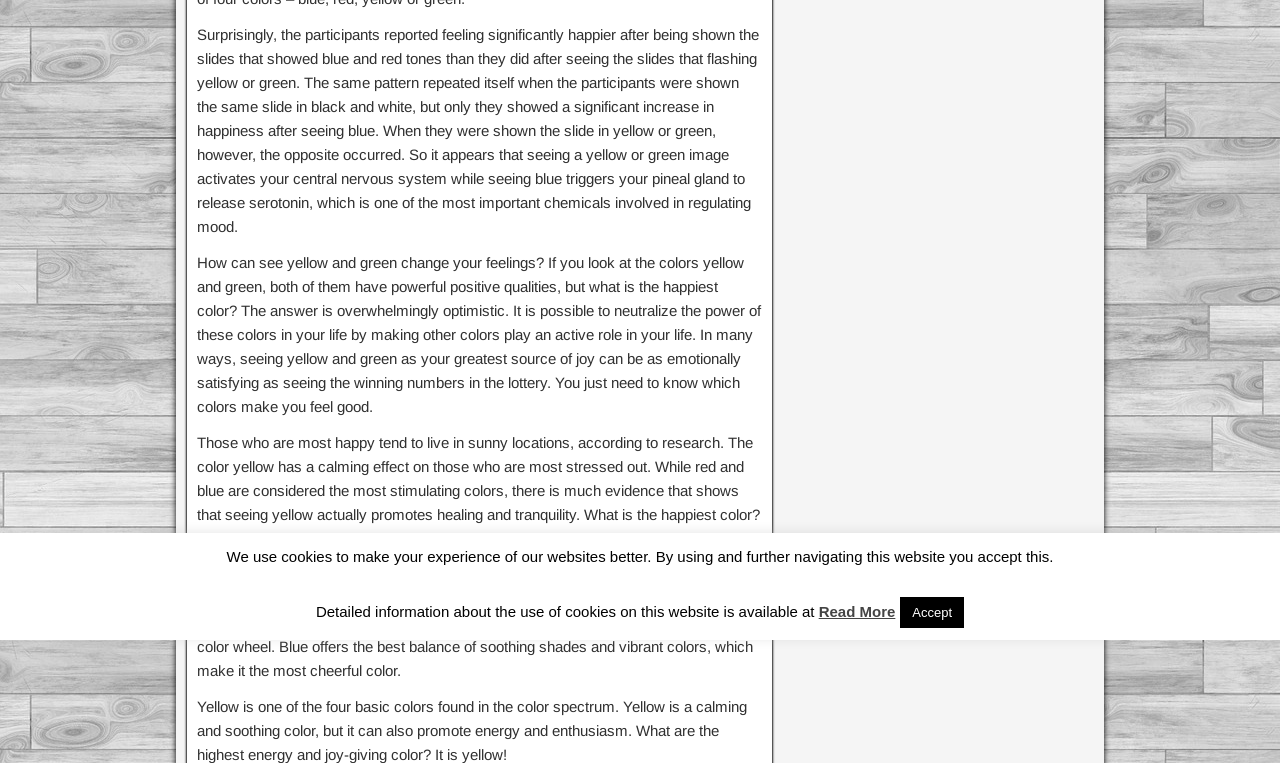Bounding box coordinates must be specified in the format (top-left x, top-left y, bottom-right x, bottom-right y). All values should be floating point numbers between 0 and 1. What are the bounding box coordinates of the UI element described as: Home

None